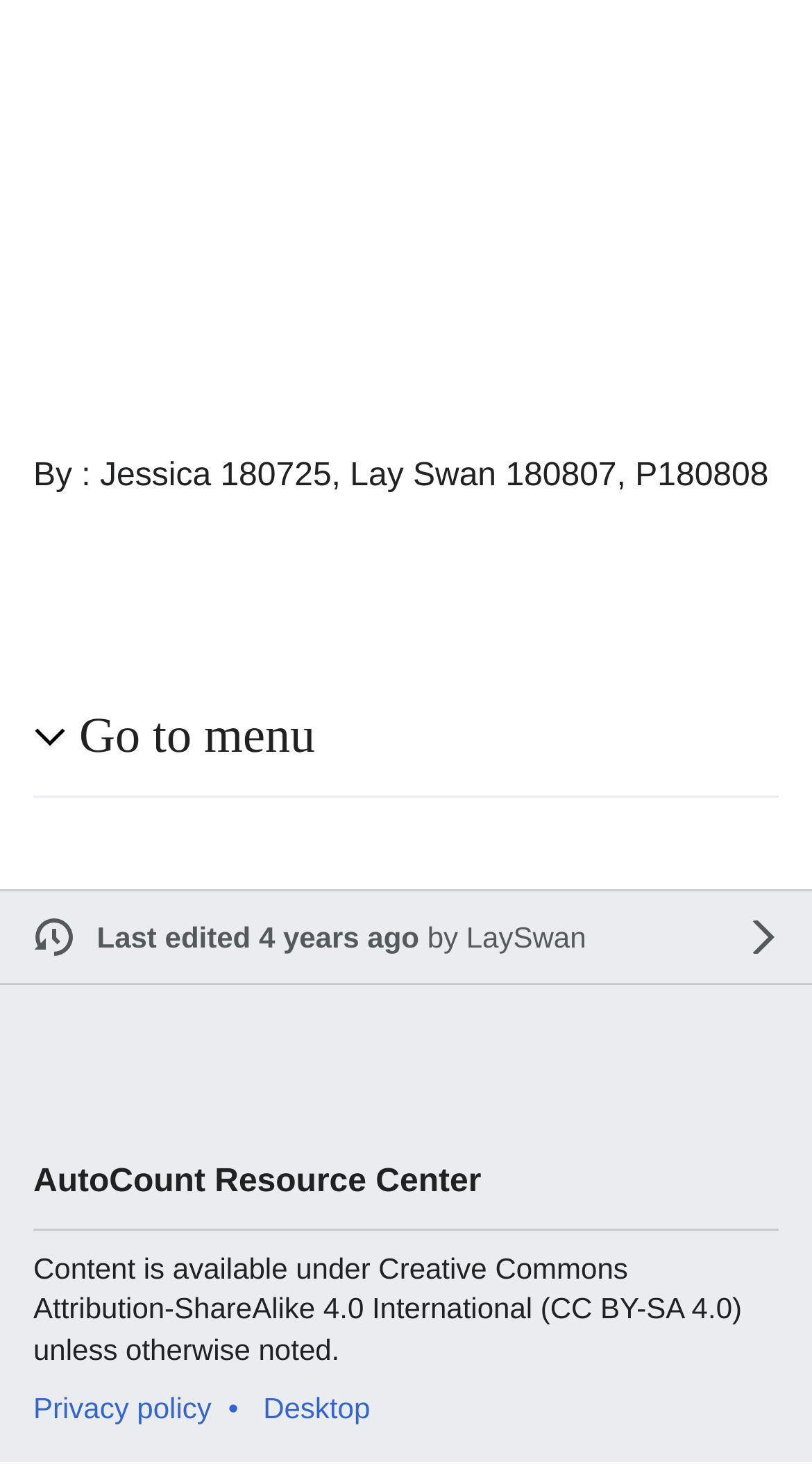Analyze the image and answer the question with as much detail as possible: 
When was the content last edited?

The last edited time is mentioned in the link element with the text 'Last edited 4 years ago by LaySwan'.